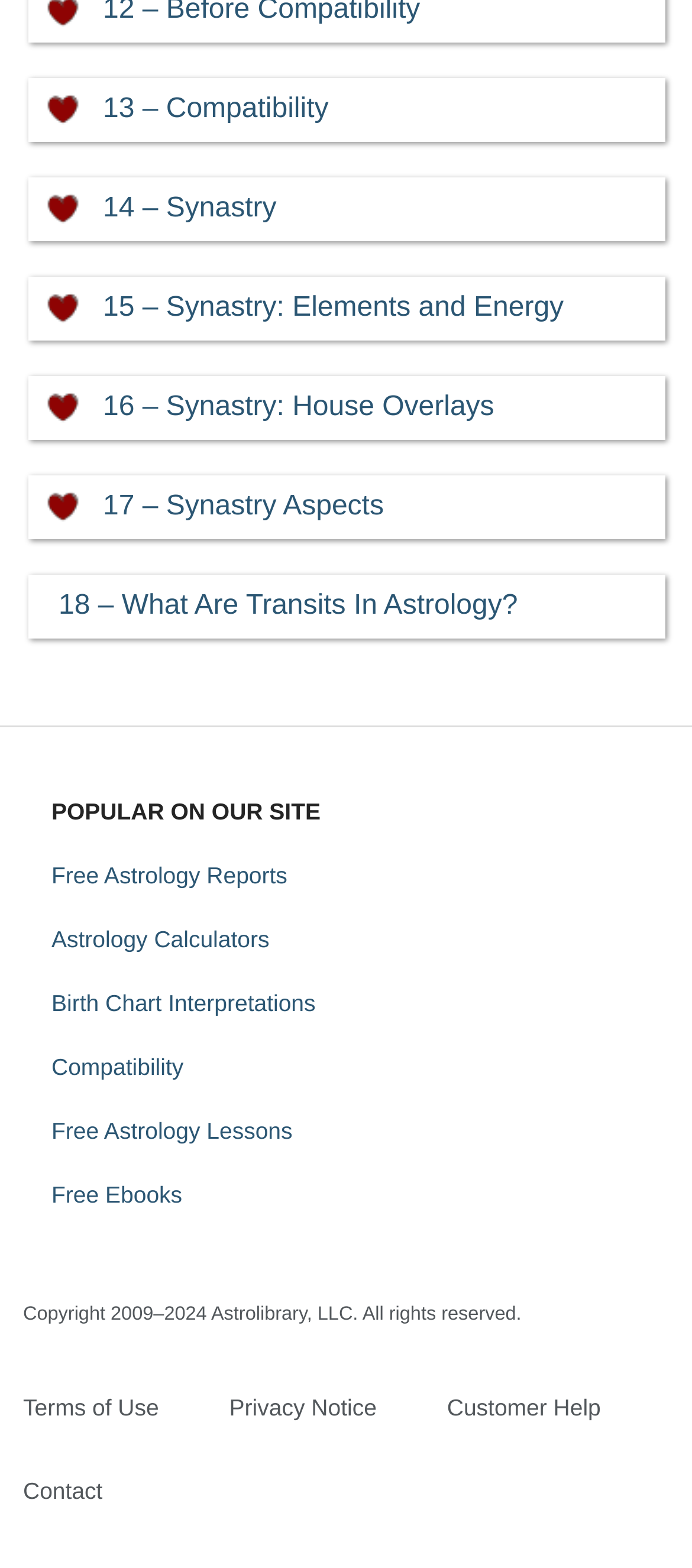Kindly determine the bounding box coordinates for the area that needs to be clicked to execute this instruction: "Read about 'What Are Transits In Astrology?'".

[0.041, 0.366, 0.962, 0.407]